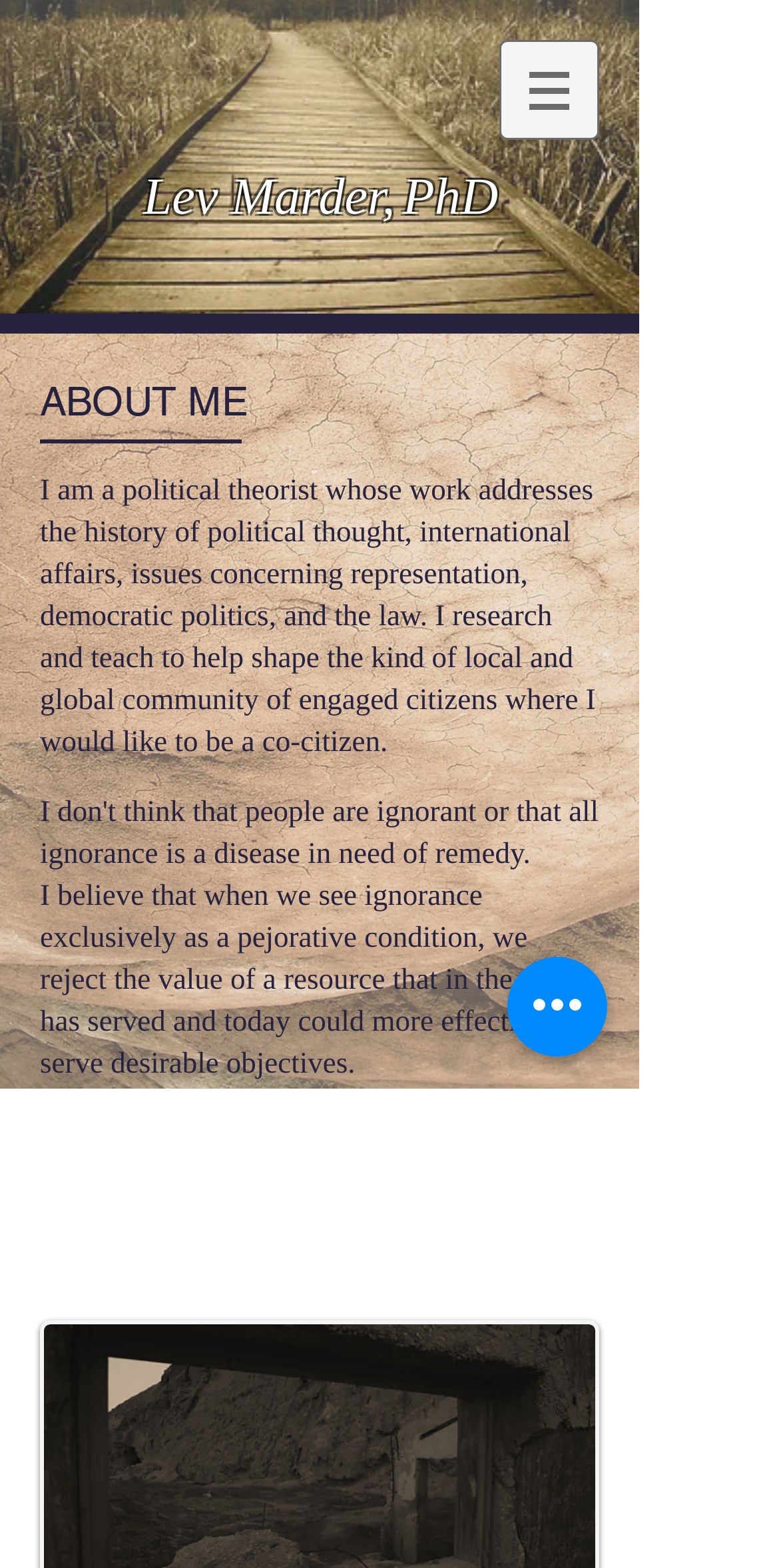From the screenshot, find the bounding box of the UI element matching this description: "aria-label="Quick actions"". Supply the bounding box coordinates in the form [left, top, right, bottom], each a float between 0 and 1.

[0.651, 0.61, 0.779, 0.674]